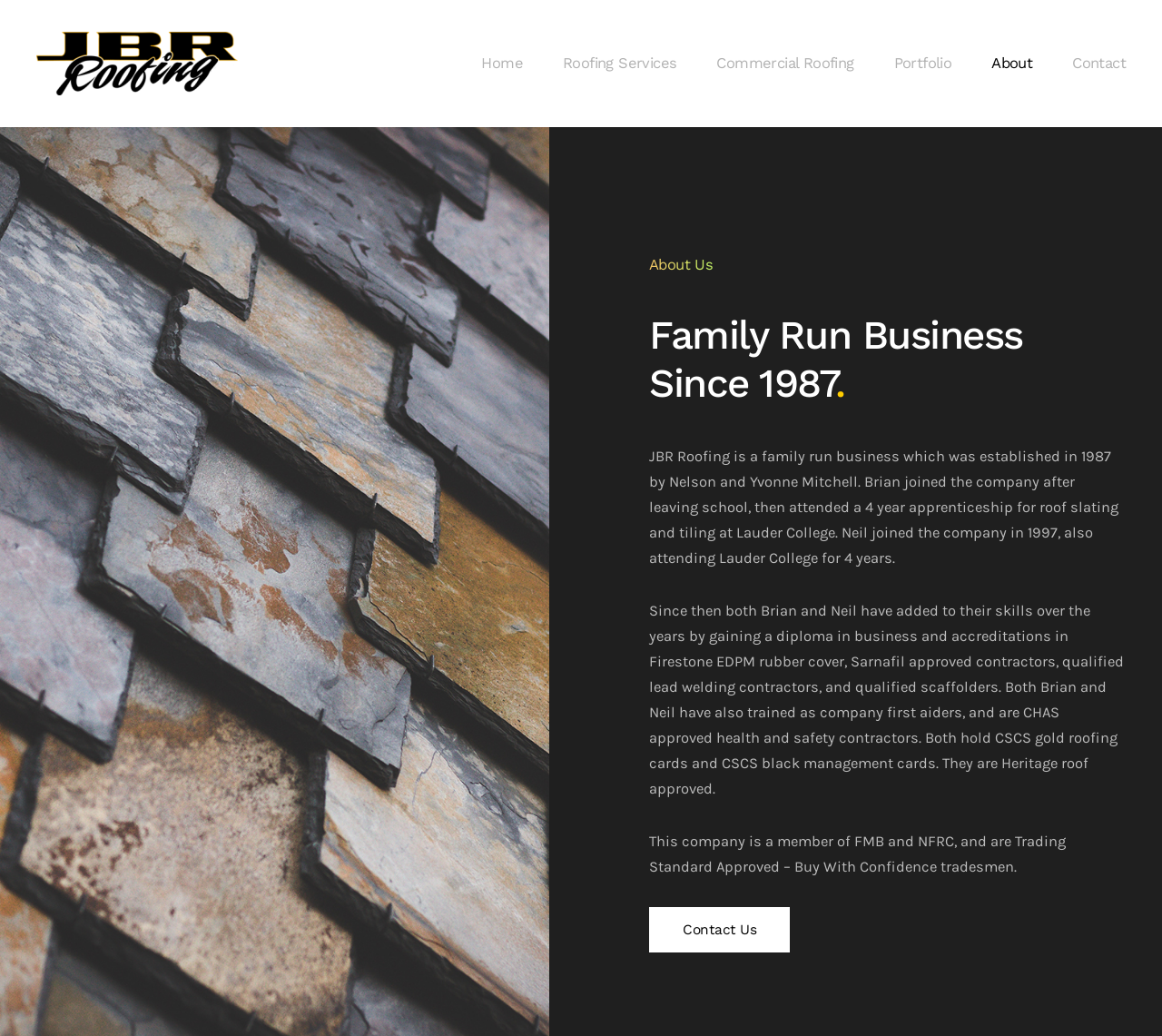Locate the bounding box coordinates of the clickable region to complete the following instruction: "go back to home."

[0.031, 0.018, 0.205, 0.105]